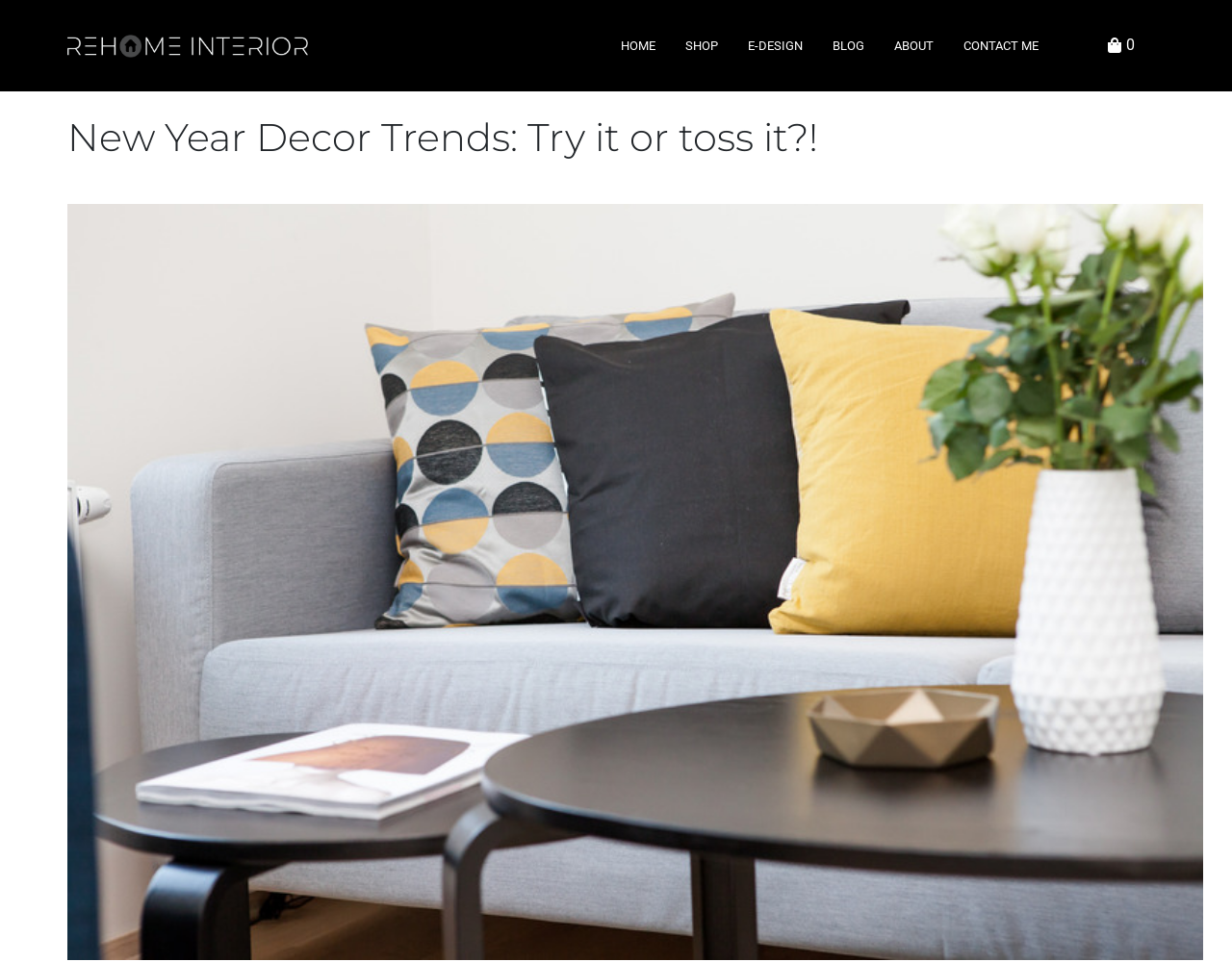Given the element description CONTACT ME, predict the bounding box coordinates for the UI element in the webpage screenshot. The format should be (top-left x, top-left y, bottom-right x, bottom-right y), and the values should be between 0 and 1.

[0.77, 0.0, 0.855, 0.095]